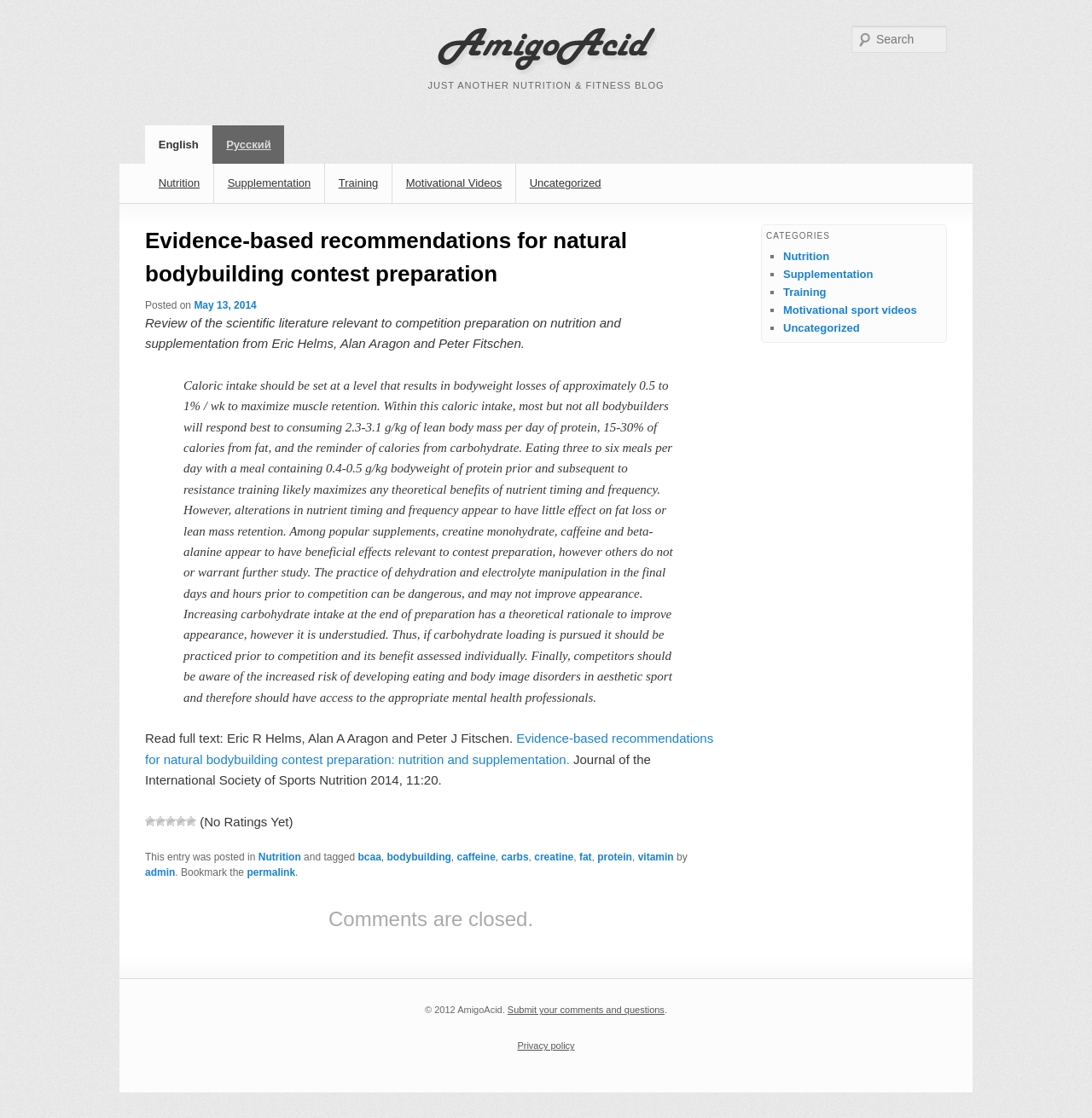What is the topic of the article?
Can you give a detailed and elaborate answer to the question?

I inferred the topic of the article by analyzing the text content of the webpage, particularly the heading 'Evidence-based recommendations for natural bodybuilding contest preparation' at coordinates [0.133, 0.201, 0.656, 0.266], which indicates that the article is about bodybuilding.